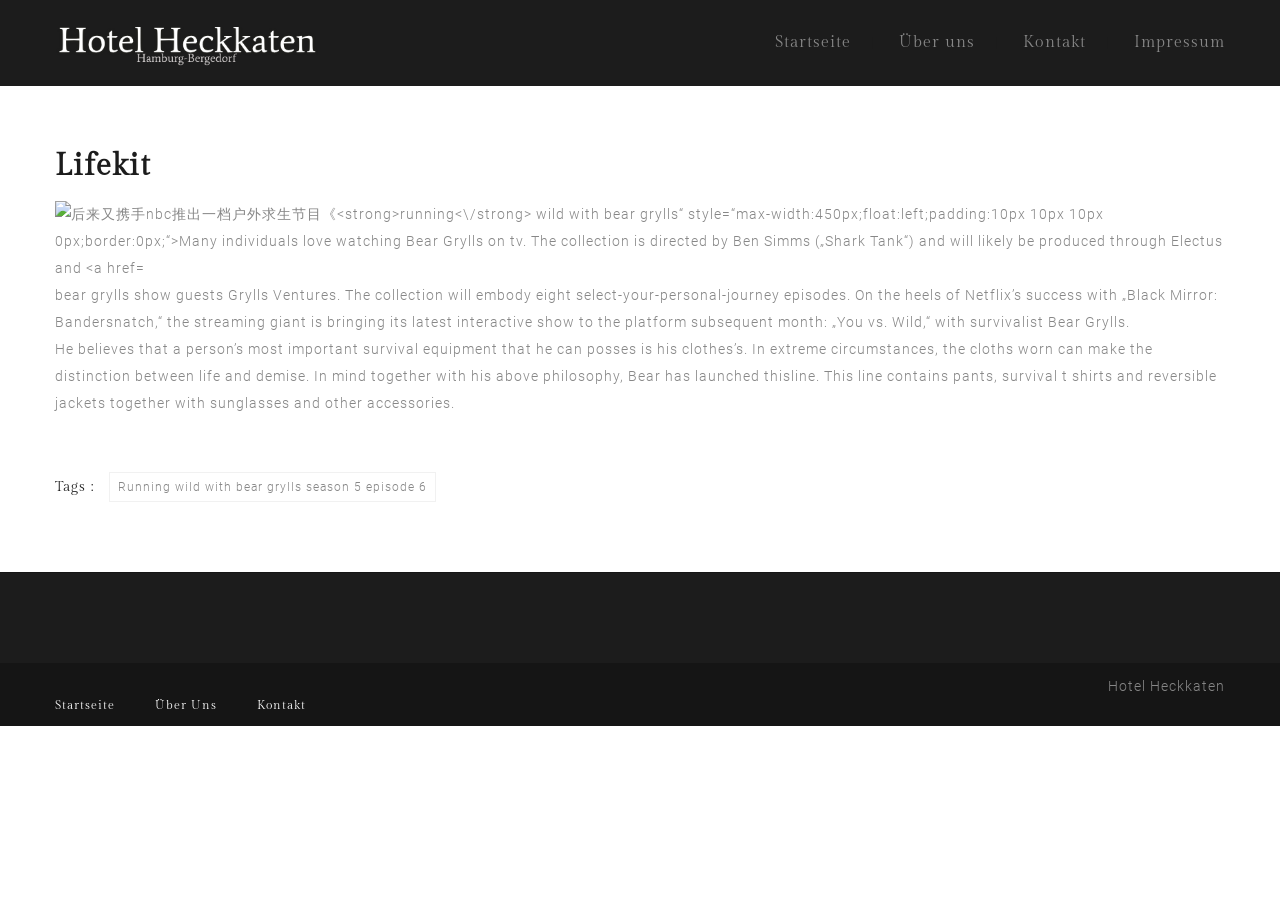Using the provided element description: "Kontakt", determine the bounding box coordinates of the corresponding UI element in the screenshot.

[0.799, 0.037, 0.848, 0.058]